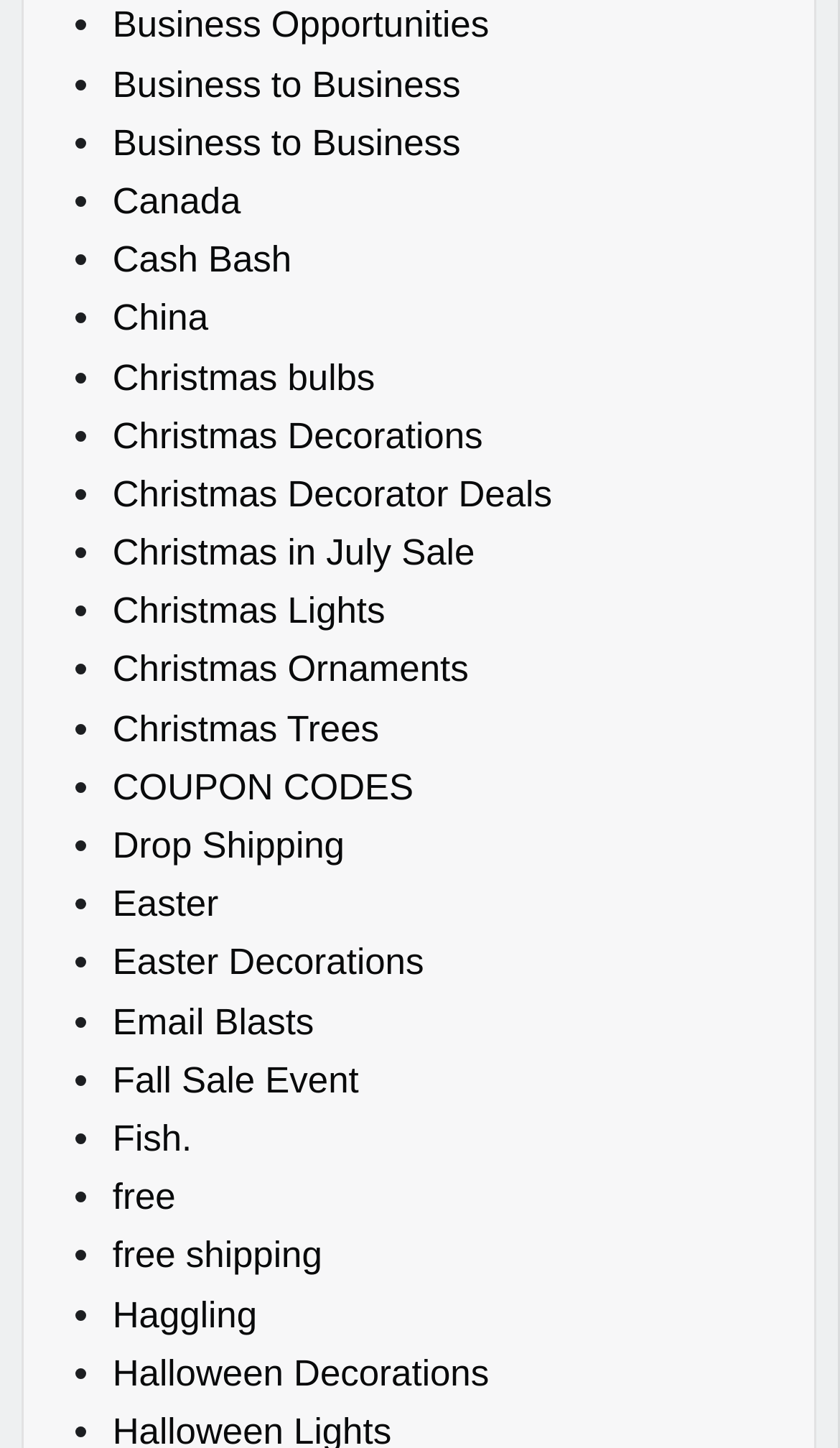Predict the bounding box of the UI element based on this description: "China".

[0.134, 0.206, 0.248, 0.234]